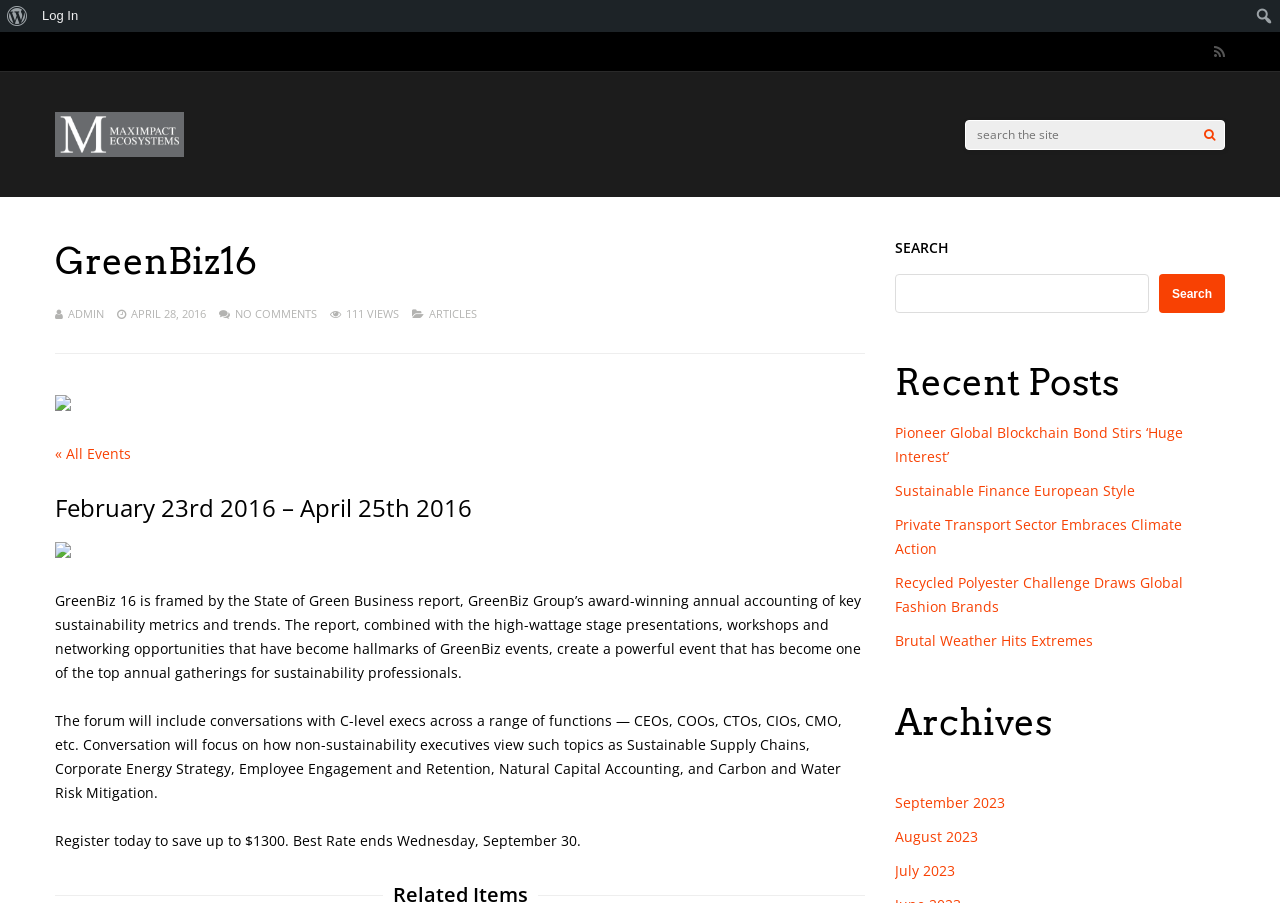Show the bounding box coordinates of the element that should be clicked to complete the task: "View 'GreenBiz16' event details".

[0.043, 0.262, 0.676, 0.316]